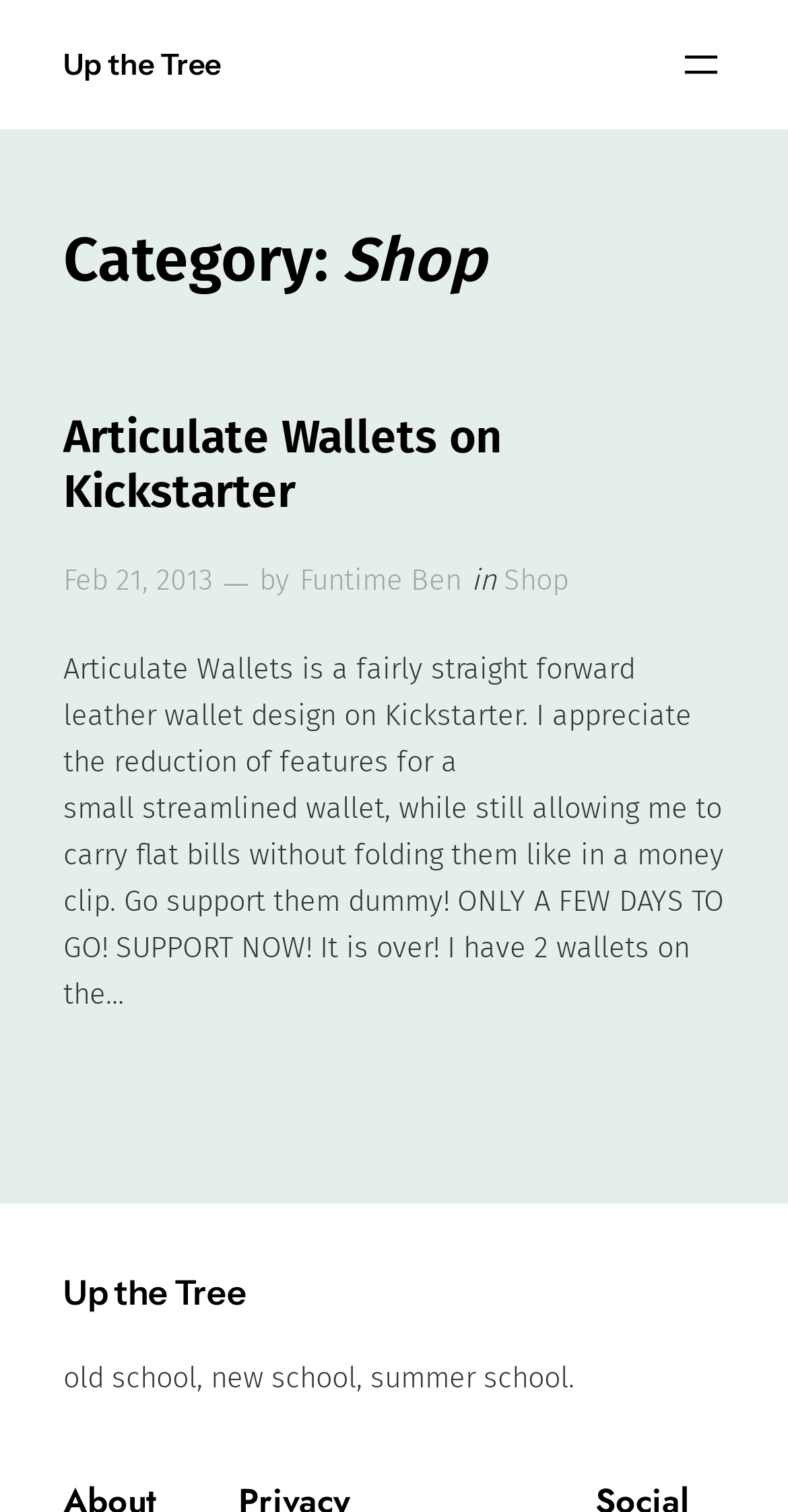Determine the bounding box coordinates for the HTML element described here: "Shop".

[0.639, 0.373, 0.721, 0.396]